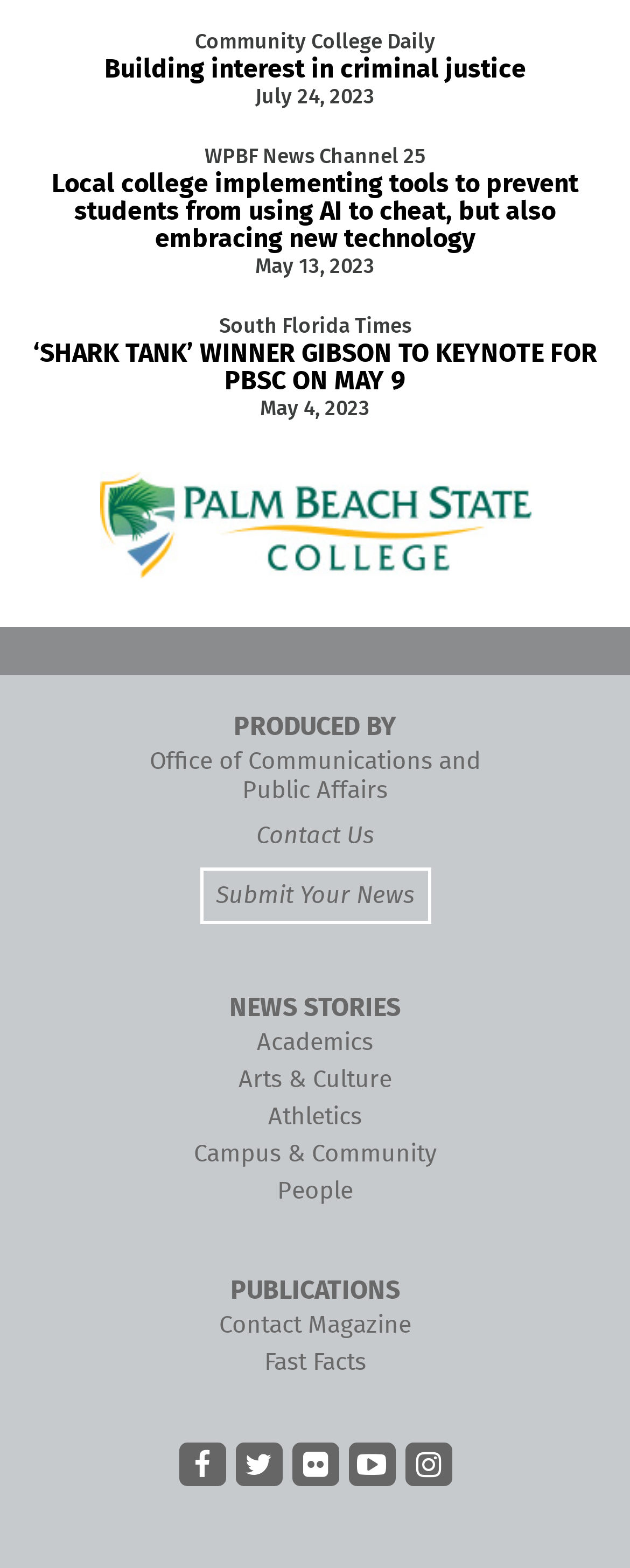Calculate the bounding box coordinates for the UI element based on the following description: "alt="Twitter"". Ensure the coordinates are four float numbers between 0 and 1, i.e., [left, top, right, bottom].

[0.373, 0.92, 0.447, 0.948]